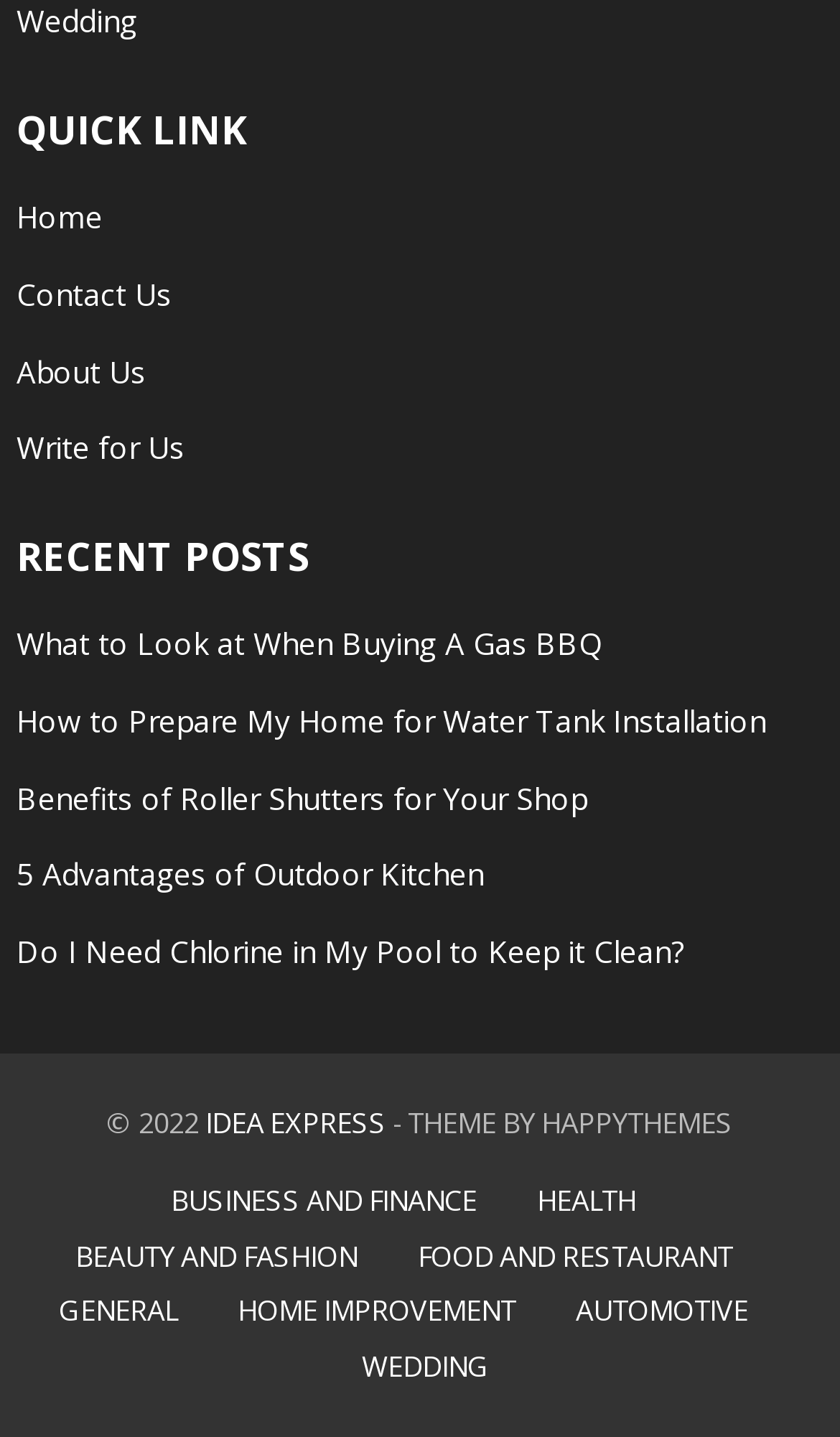Please provide a comprehensive answer to the question below using the information from the image: What is the category of the post 'What to Look at When Buying A Gas BBQ'?

By analyzing the webpage structure, I found that the post 'What to Look at When Buying A Gas BBQ' is listed under the 'RECENT POSTS' section. Then, I looked for categories that might be related to this post and found the 'HOME IMPROVEMENT' category, which seems to be a suitable match.